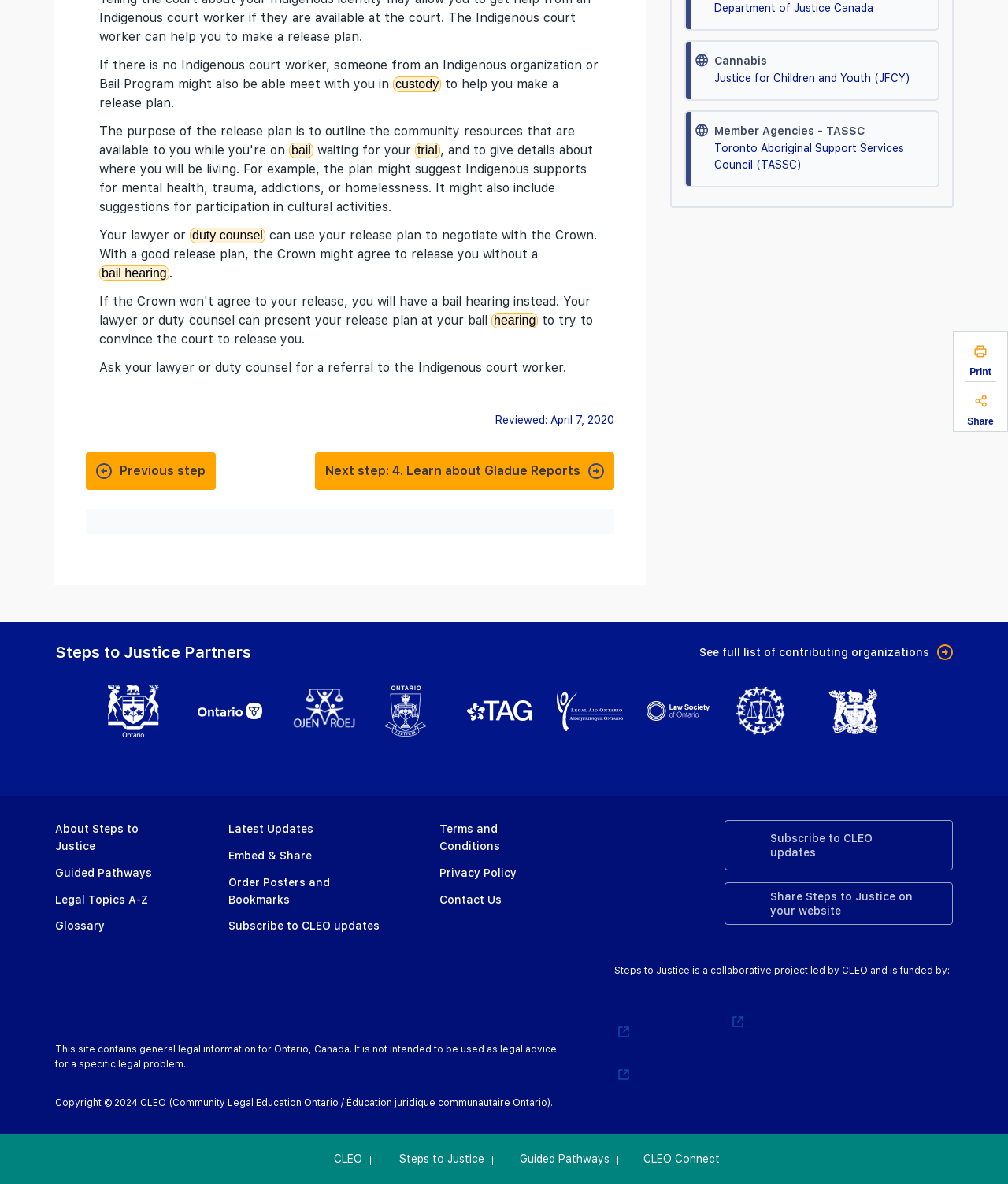Given the element description, predict the bounding box coordinates in the format (top-left x, top-left y, bottom-right x, bottom-right y), using floating point numbers between 0 and 1: alt="Ontario Court of Justice"

[0.812, 0.567, 0.883, 0.634]